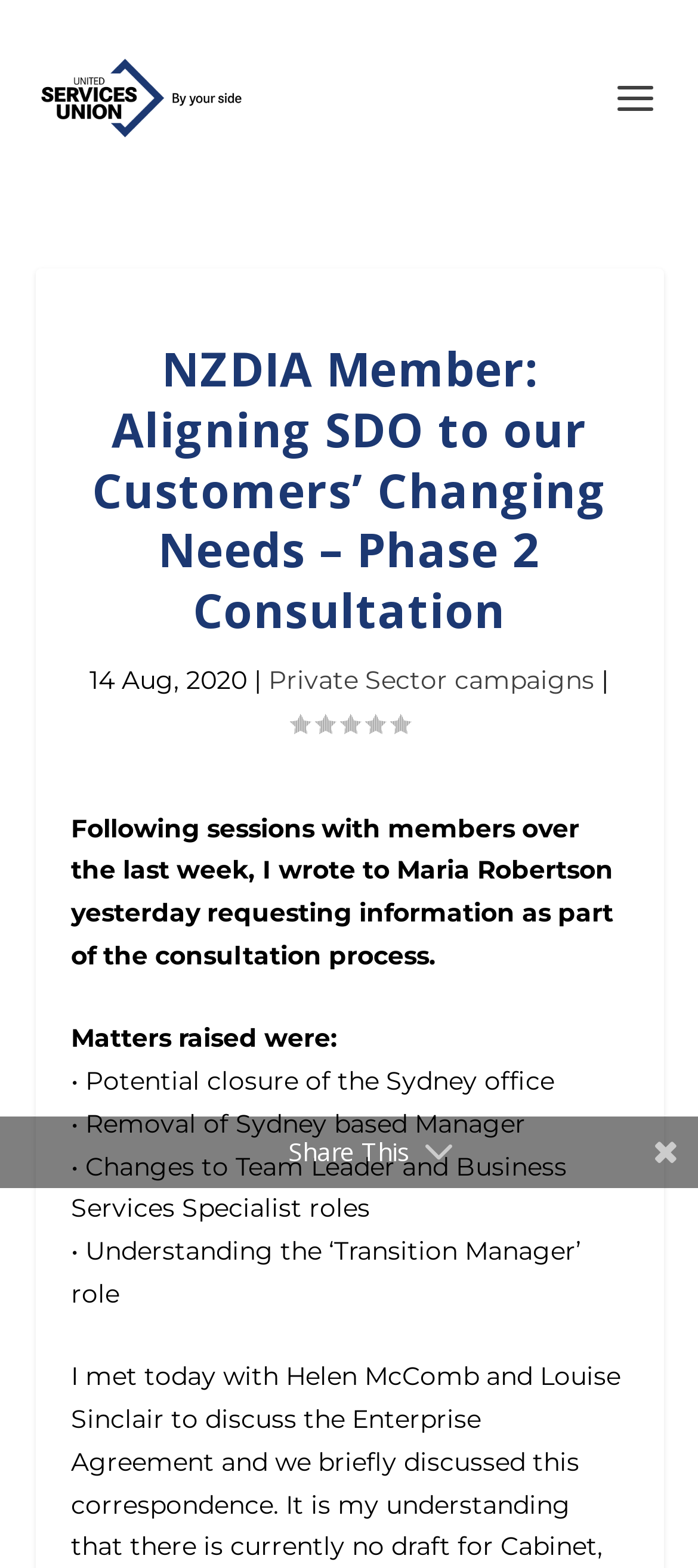What is the first matter raised?
Kindly offer a detailed explanation using the data available in the image.

I found the first matter raised by looking at the StaticText element with bounding box coordinates [0.101, 0.679, 0.794, 0.699]. It is '• Potential closure of the Sydney office'. The matters raised are listed below the text 'Matters raised were:' with bounding box coordinates [0.101, 0.652, 0.483, 0.672].